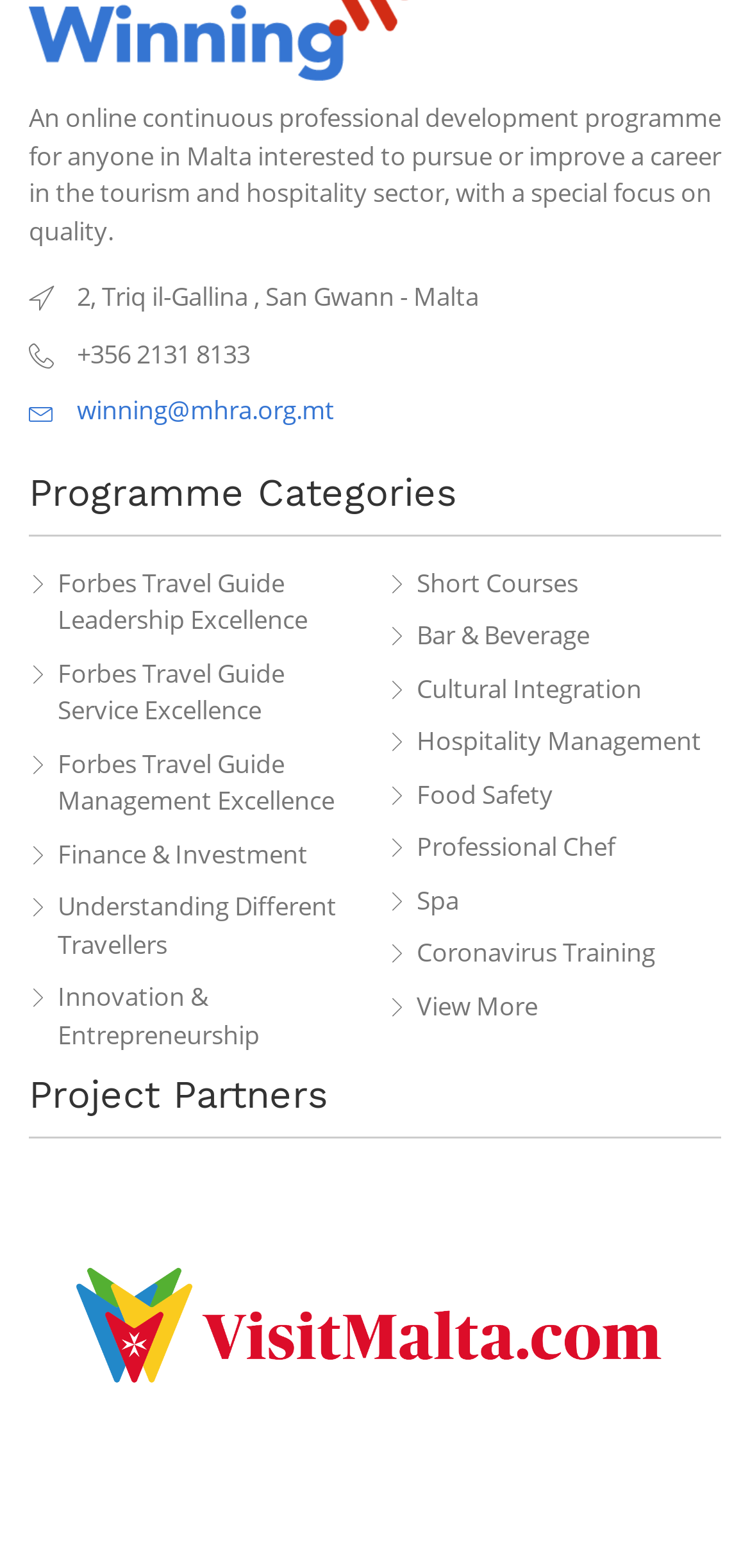Reply to the question below using a single word or brief phrase:
How many programme categories are listed?

11